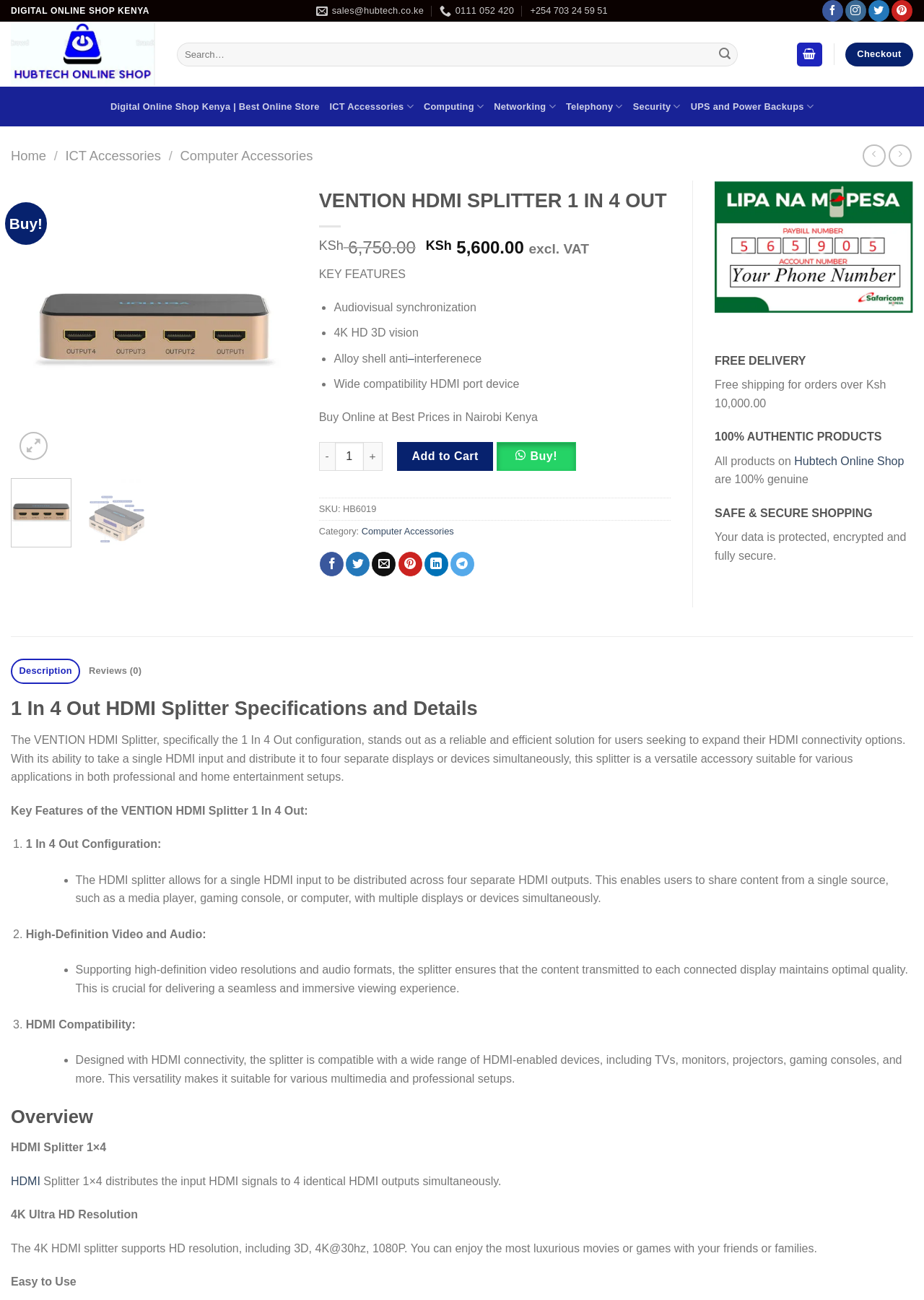Please determine the bounding box coordinates for the element with the description: "UPS and Power Backups".

[0.747, 0.071, 0.881, 0.093]